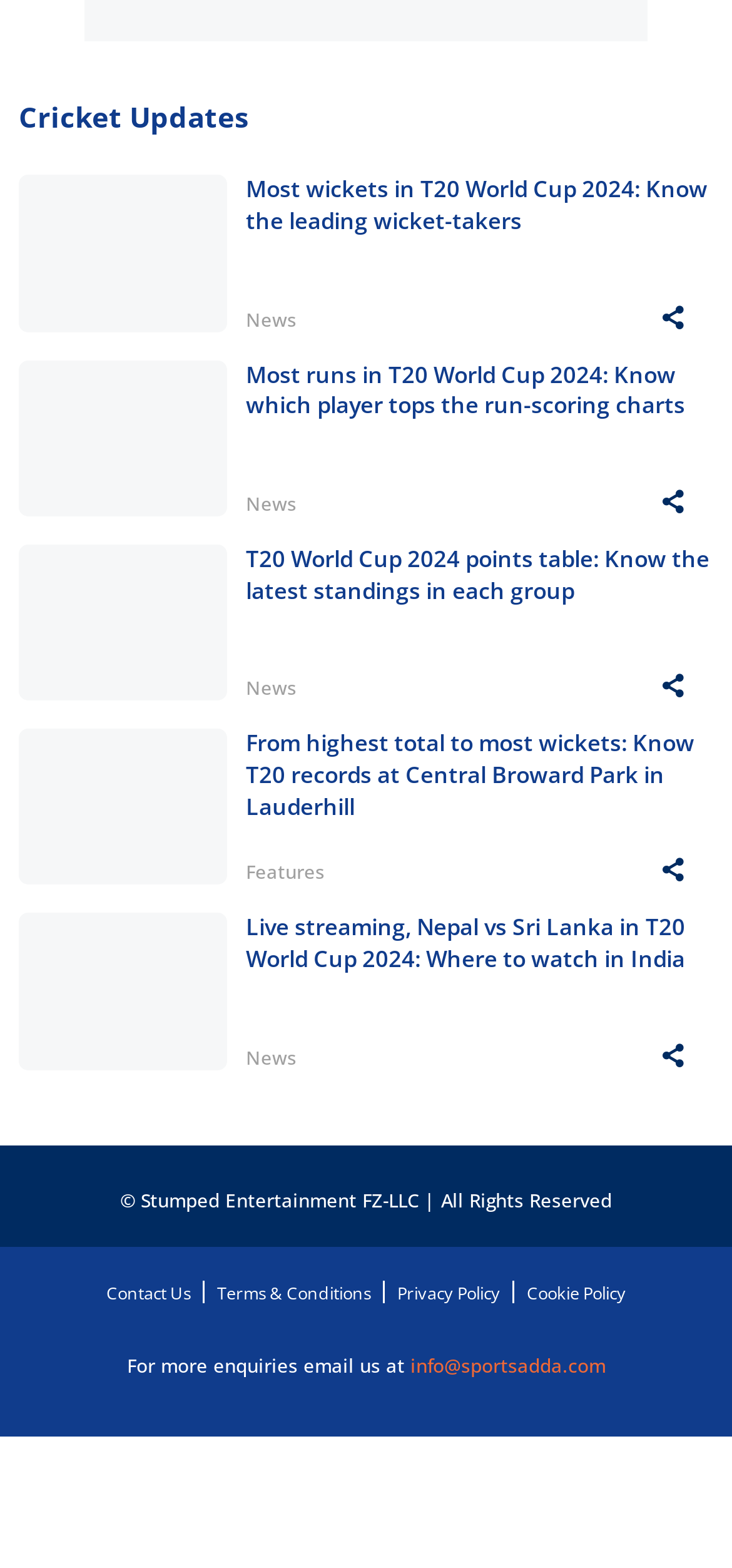Locate the bounding box coordinates of the element that needs to be clicked to carry out the instruction: "Click on the 'Most wickets in T20 World Cup 2024: Know the leading wicket-takers' link". The coordinates should be given as four float numbers ranging from 0 to 1, i.e., [left, top, right, bottom].

[0.336, 0.112, 0.974, 0.169]